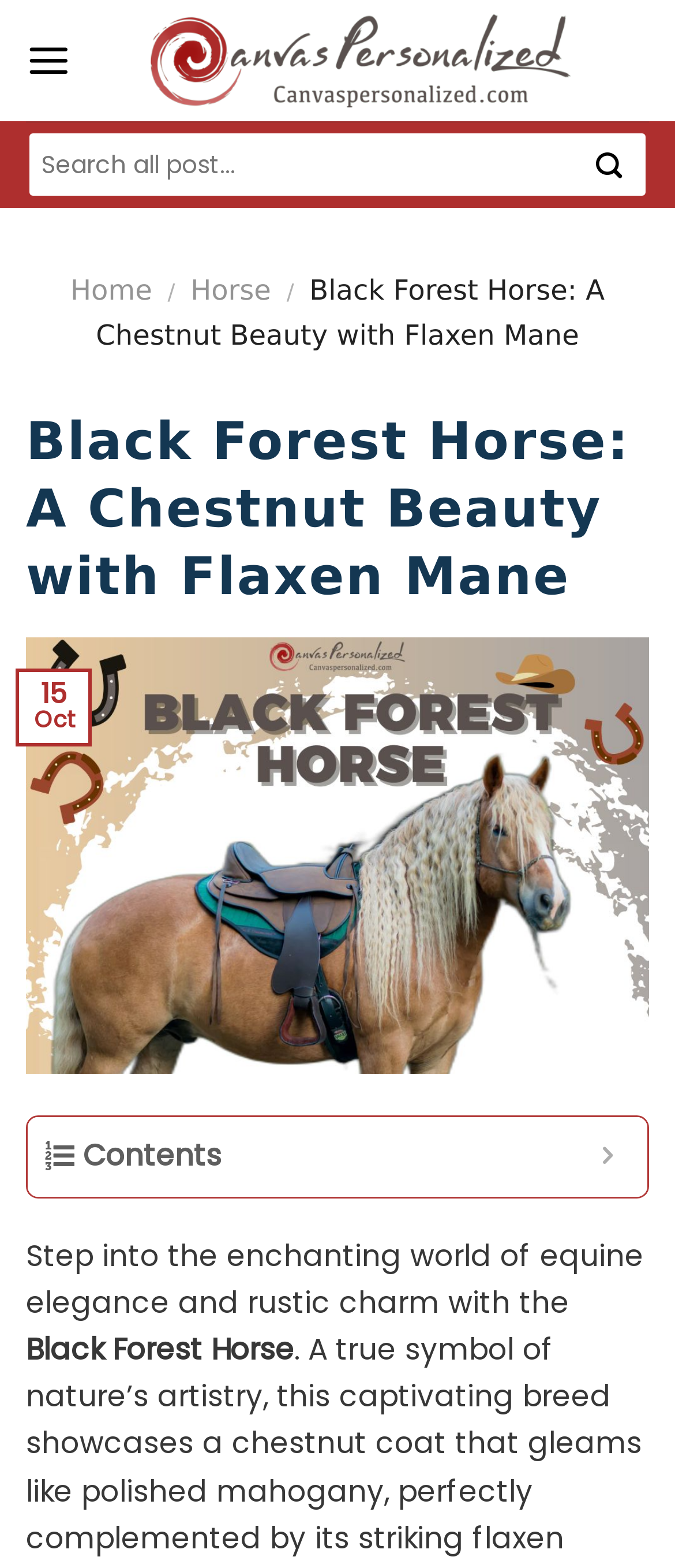Refer to the image and answer the question with as much detail as possible: What is the name of the horse breed?

The name of the horse breed can be found in the heading 'Black Forest Horse: A Chestnut Beauty with Flaxen Mane' and also in the link 'Black Forest Horse' which is a part of the main content.